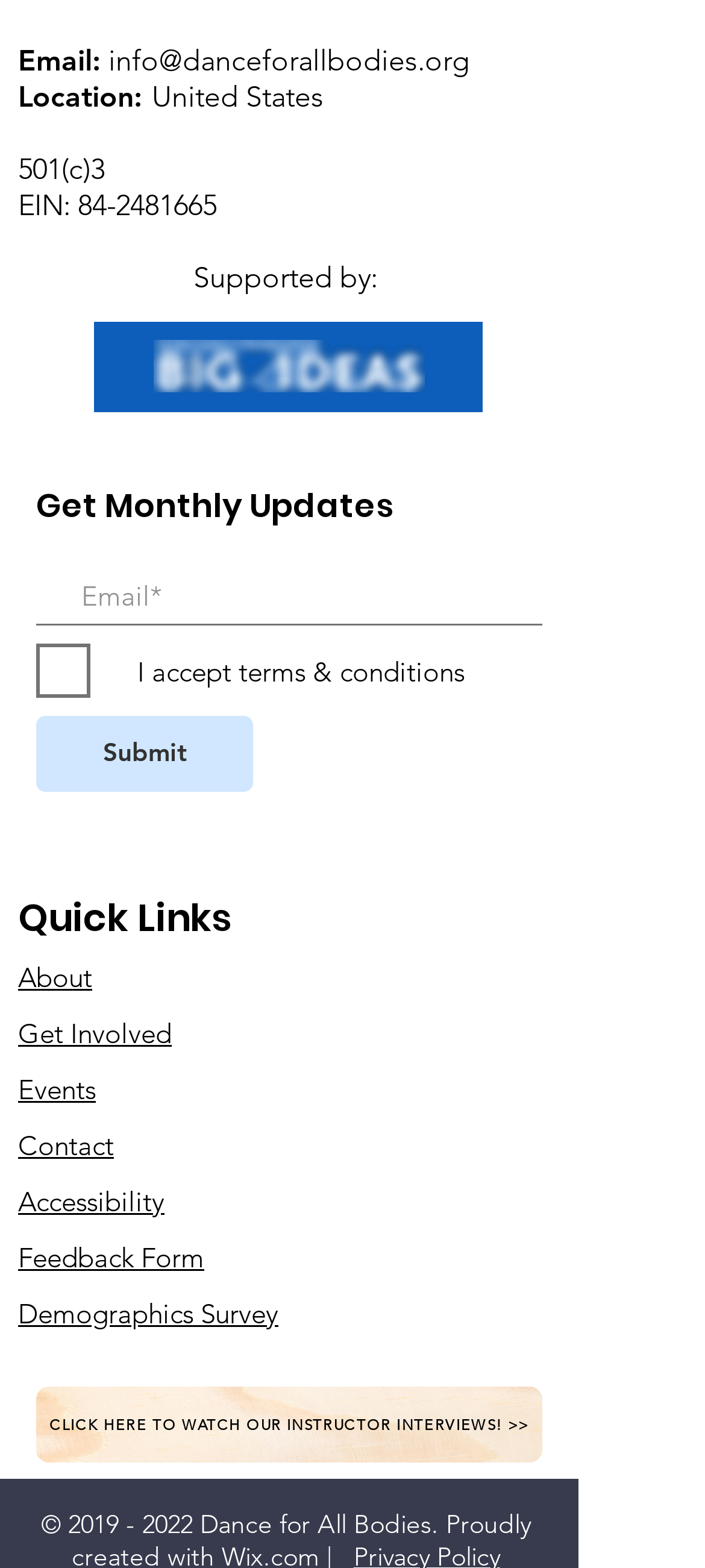Identify the bounding box coordinates of the specific part of the webpage to click to complete this instruction: "Click to get monthly updates".

[0.051, 0.457, 0.359, 0.505]